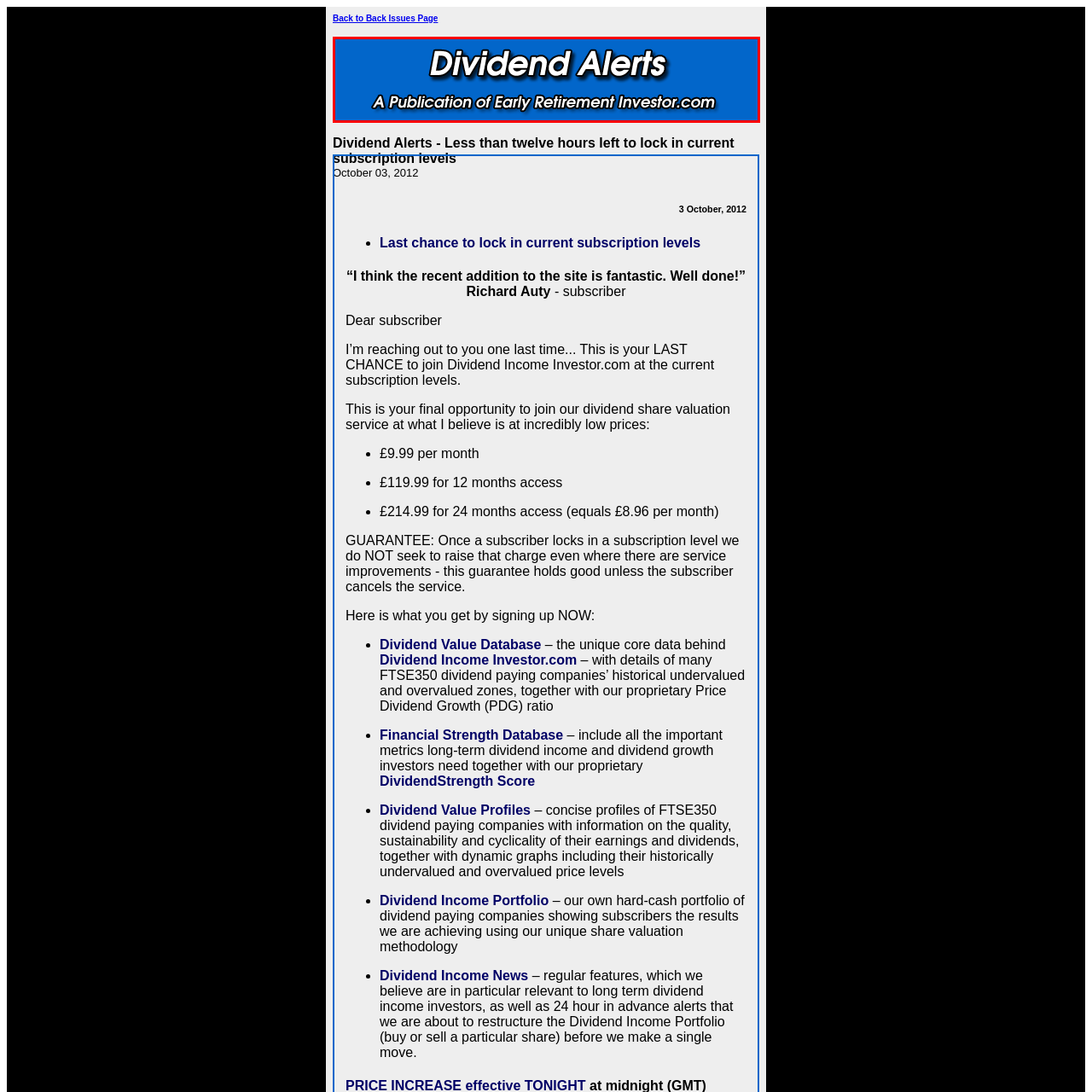Pay attention to the image encircled in red and give a thorough answer to the subsequent question, informed by the visual details in the image:
What is the purpose of the design choice?

The caption explains that the layout and color contrast serve to grab the viewer's attention, signaling the importance of the upcoming content regarding subscription levels and benefits related to dividend investments, indicating that the purpose of the design choice is to grab attention.